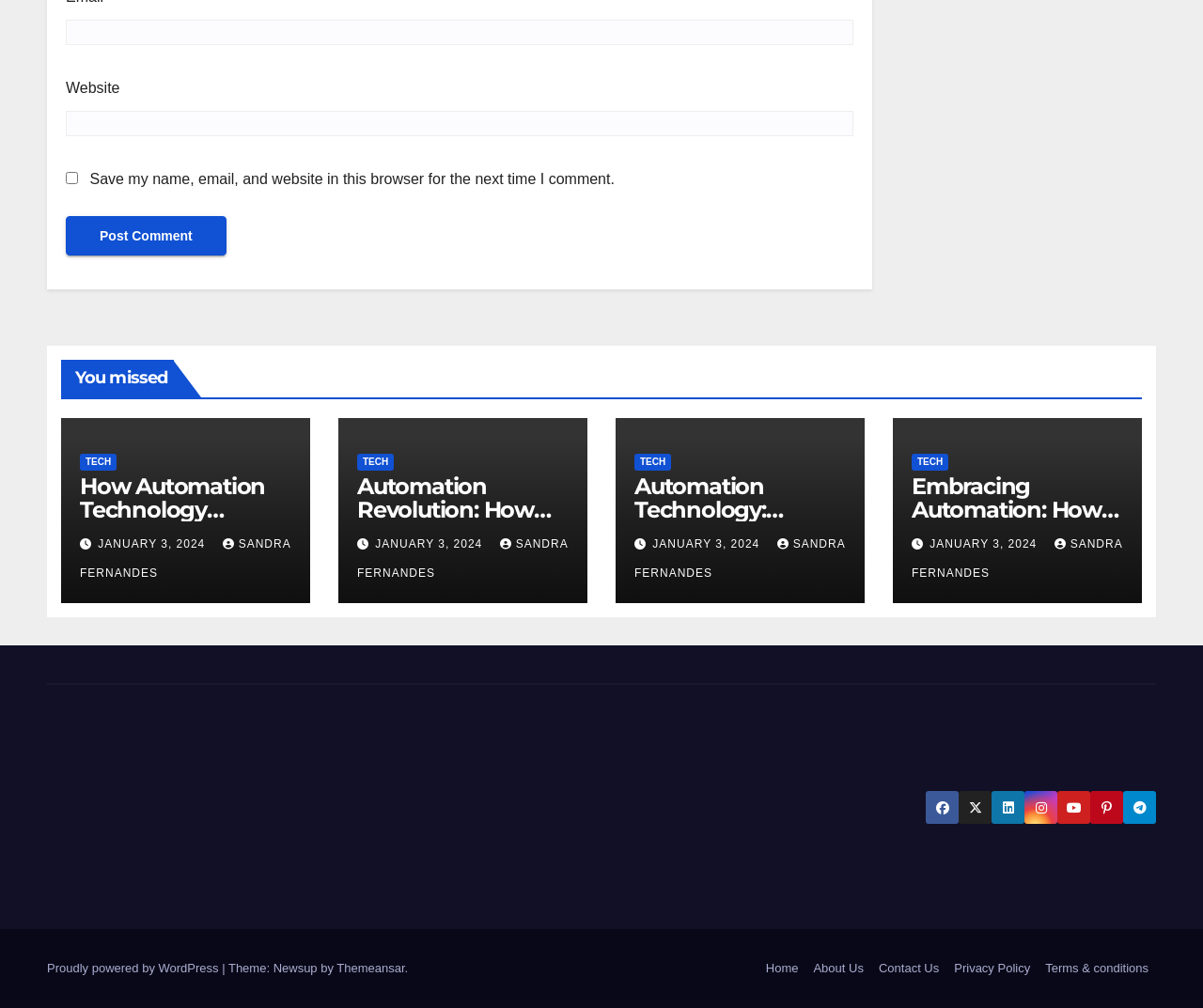Please find the bounding box coordinates of the element's region to be clicked to carry out this instruction: "Click Post Comment".

[0.055, 0.215, 0.188, 0.254]